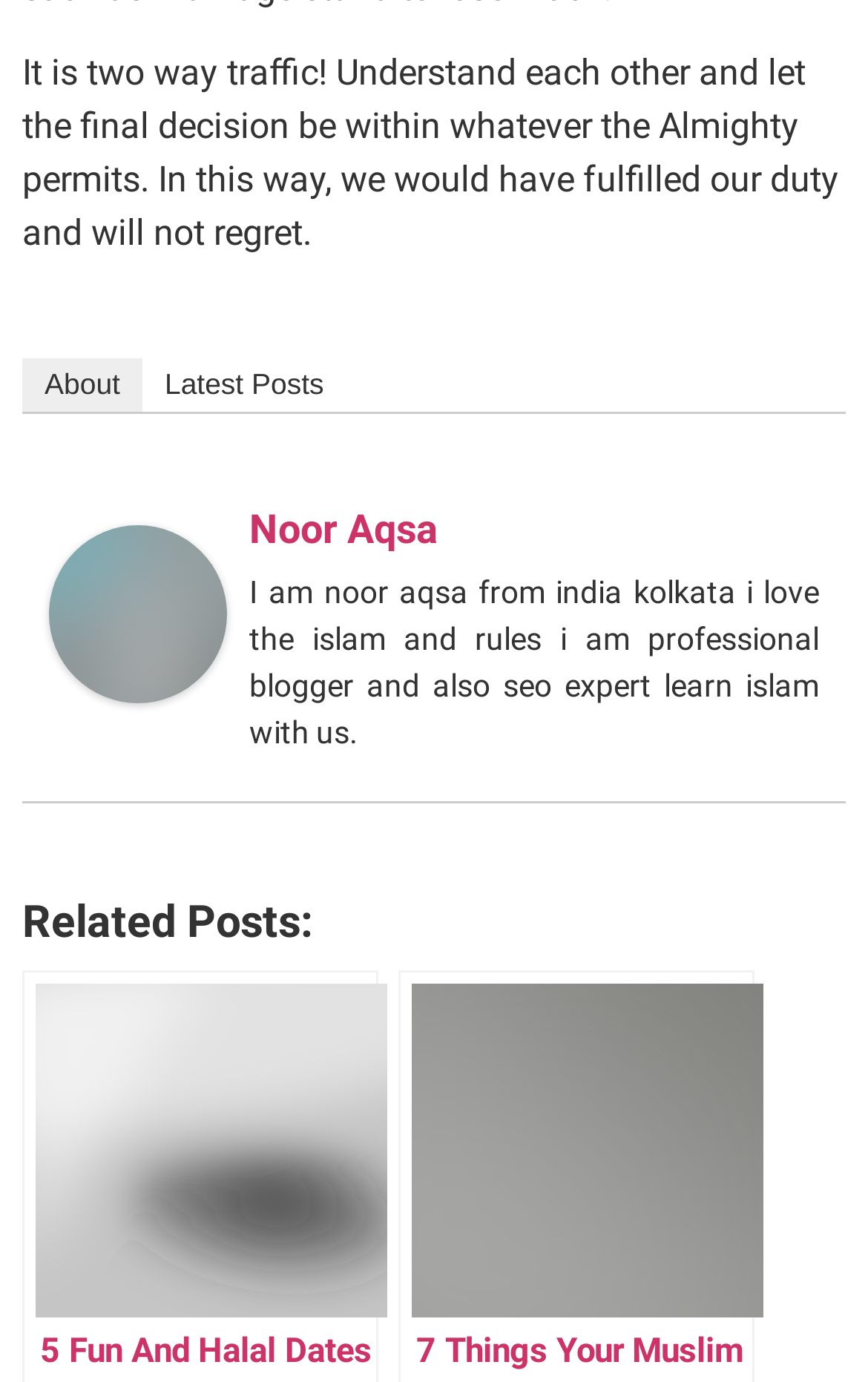Answer the question below with a single word or a brief phrase: 
What is the blogger's name?

Noor Aqsa